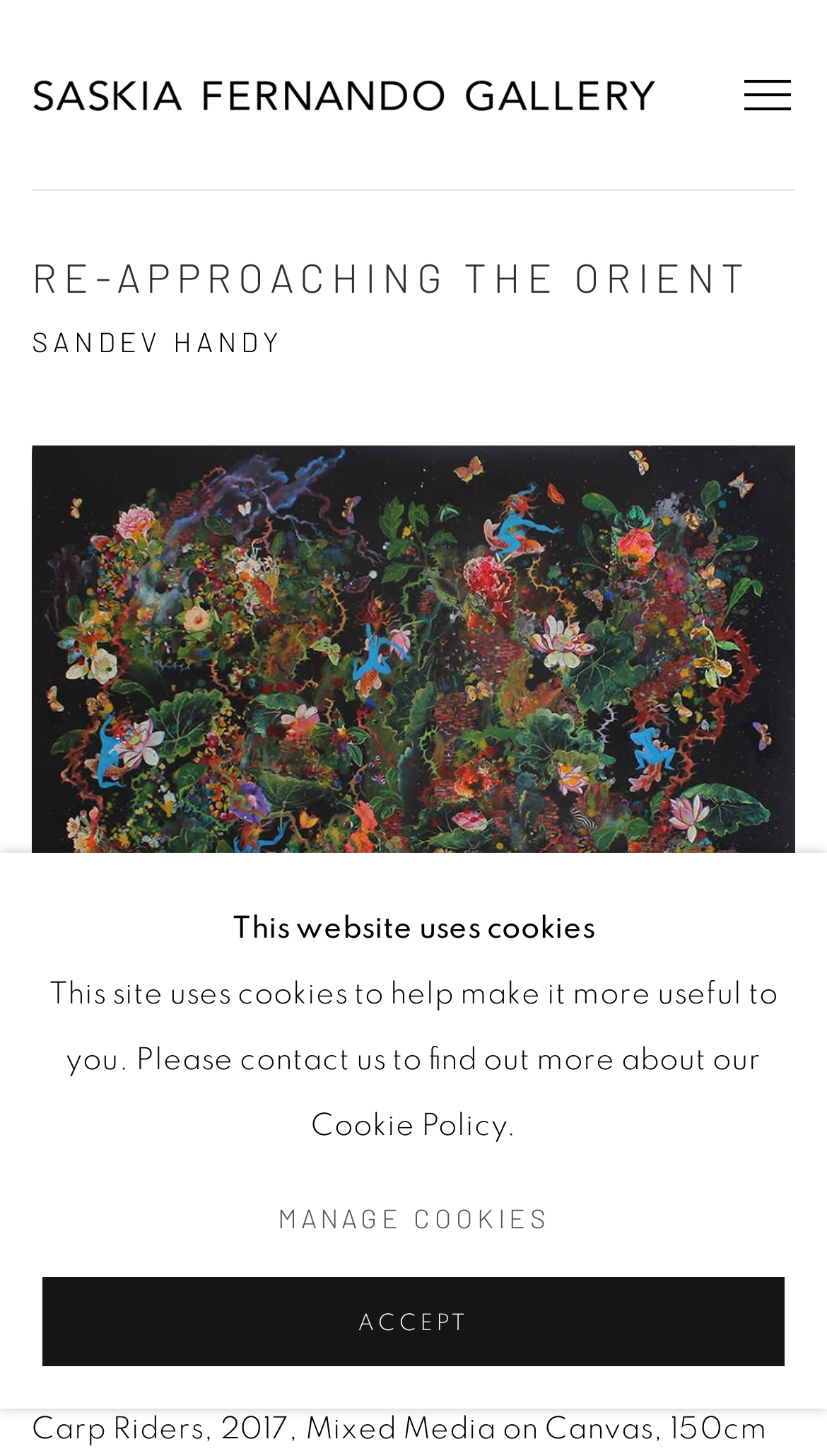How many buttons are there in the top-right corner?
Based on the screenshot, respond with a single word or phrase.

1